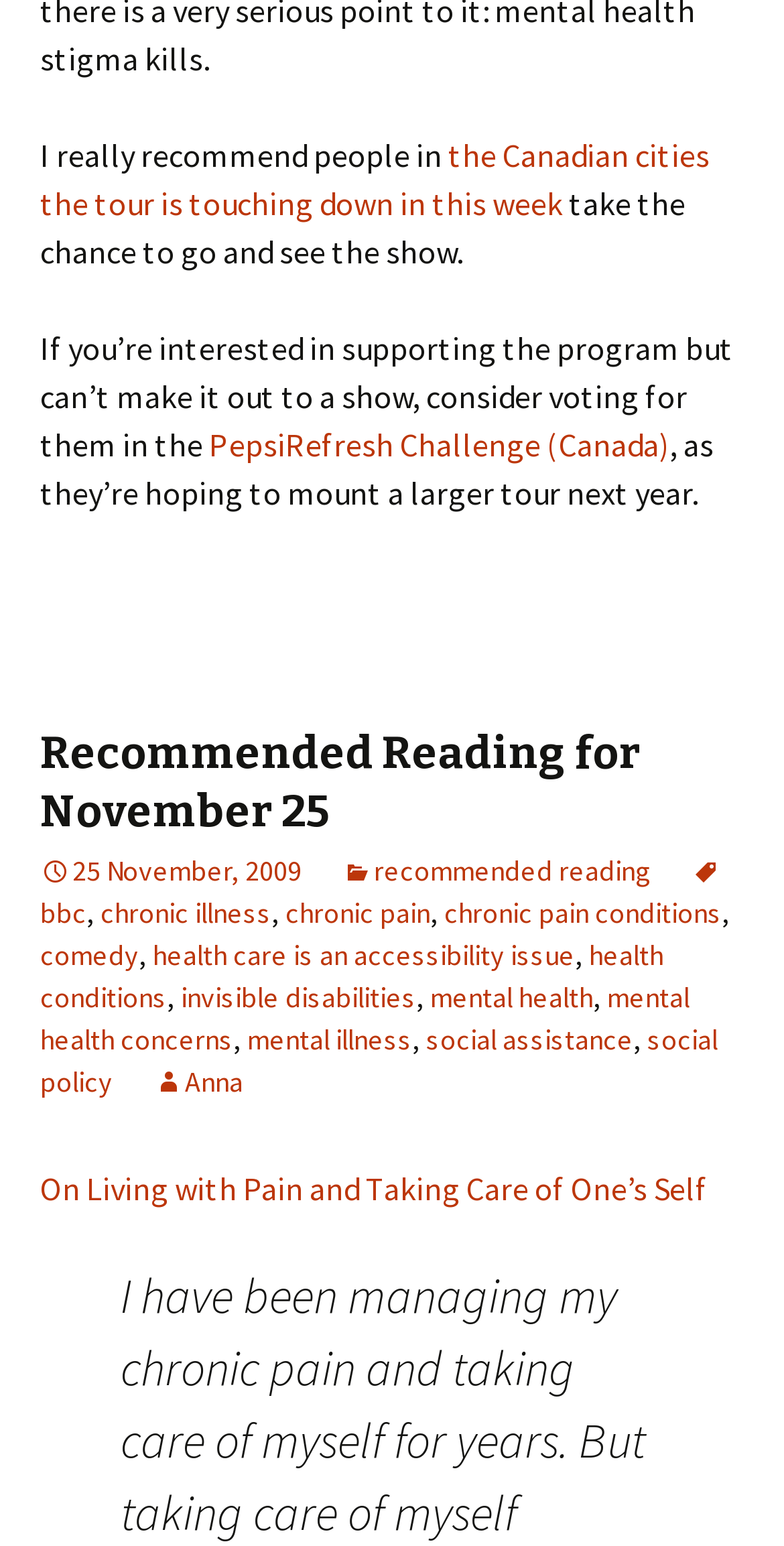Please mark the bounding box coordinates of the area that should be clicked to carry out the instruction: "explore the topic of chronic pain conditions".

[0.567, 0.579, 0.921, 0.603]